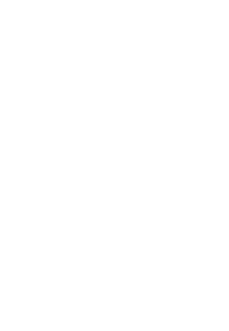Where is the logo positioned?
Based on the image content, provide your answer in one word or a short phrase.

On the webpage